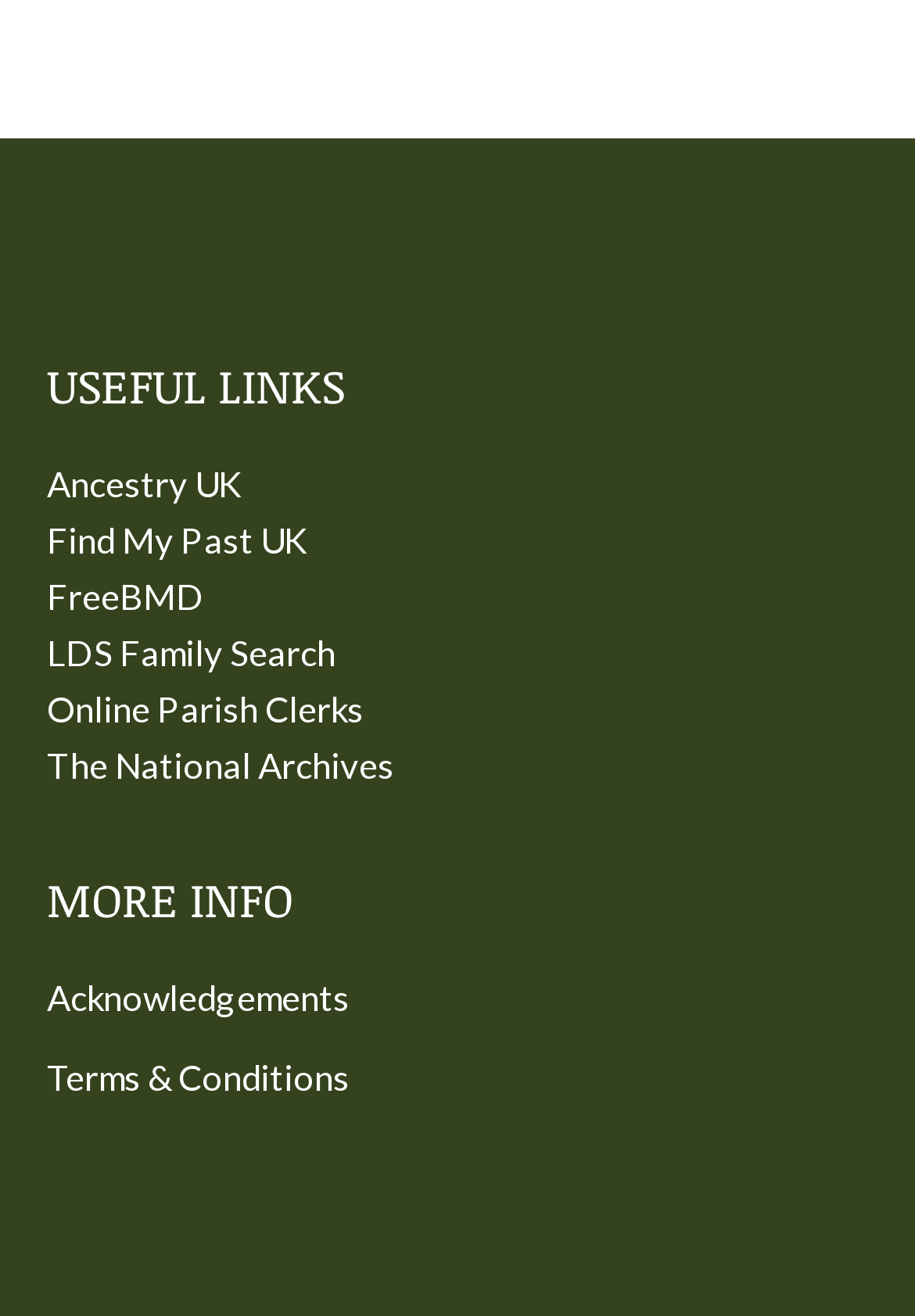Please find the bounding box coordinates of the section that needs to be clicked to achieve this instruction: "explore Online Parish Clerks".

[0.051, 0.523, 0.397, 0.555]